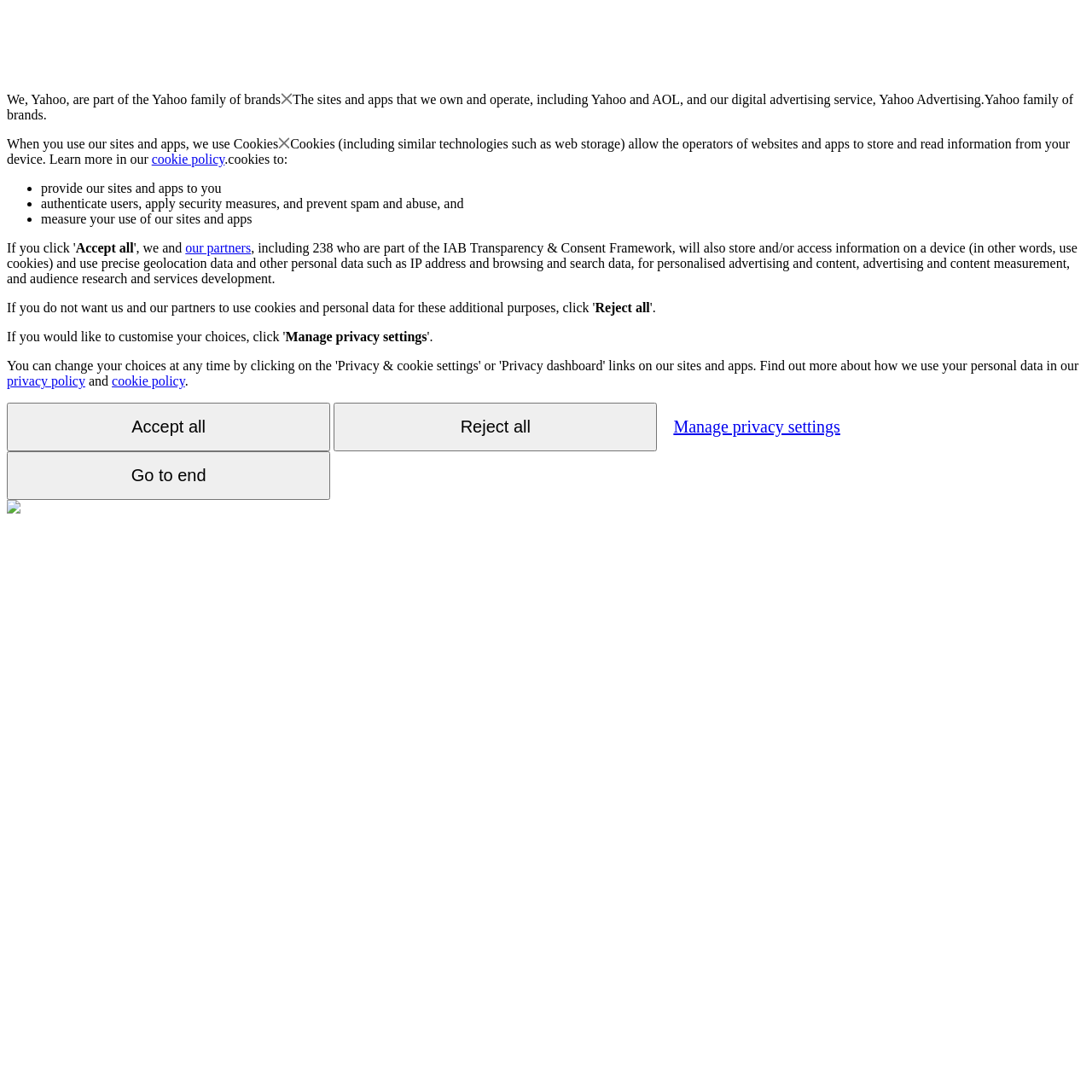Using the webpage screenshot, find the UI element described by Manage privacy settings. Provide the bounding box coordinates in the format (top-left x, top-left y, bottom-right x, bottom-right y), ensuring all values are floating point numbers between 0 and 1.

[0.605, 0.37, 0.781, 0.411]